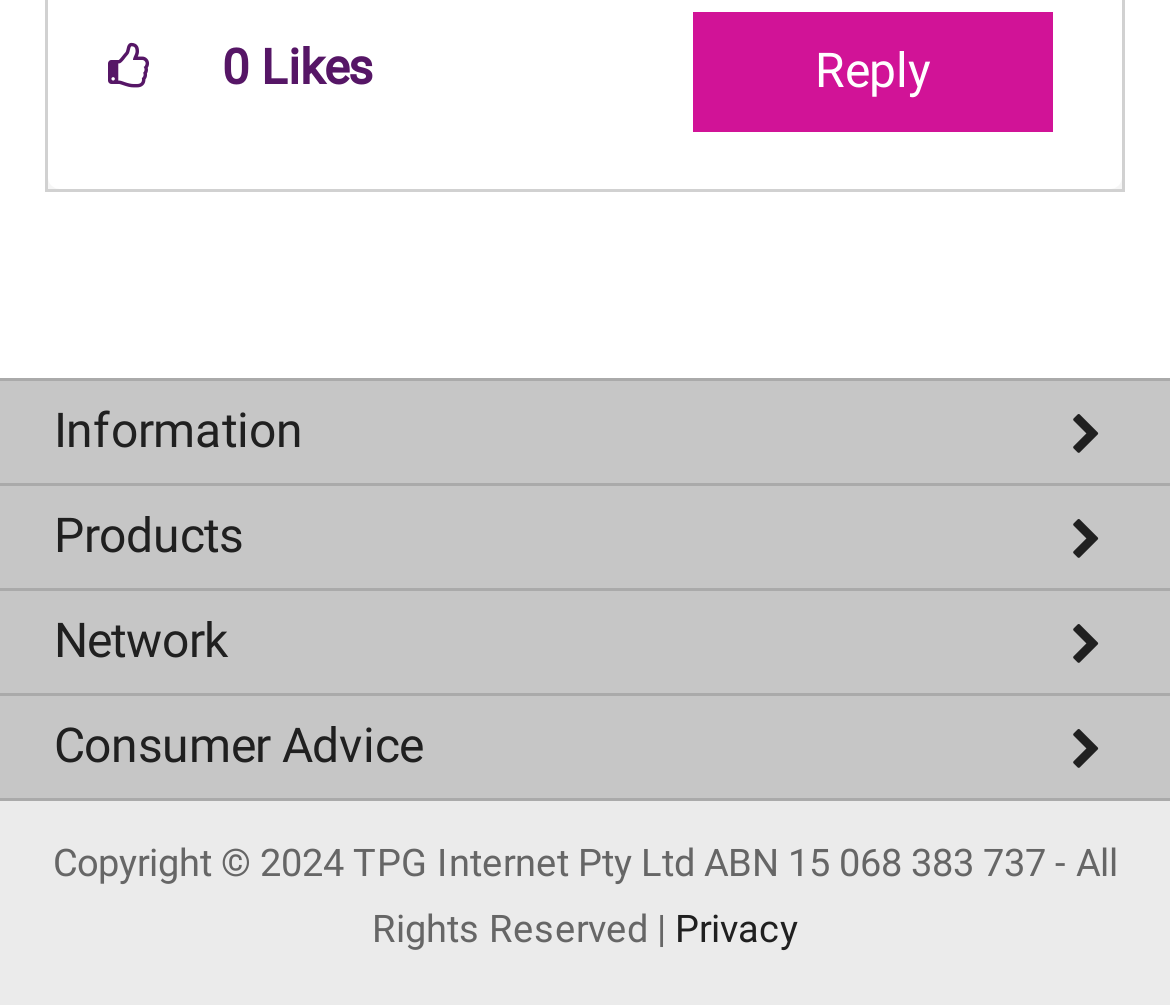Please specify the bounding box coordinates of the region to click in order to perform the following instruction: "View NBN plans".

[0.0, 0.587, 1.0, 0.681]